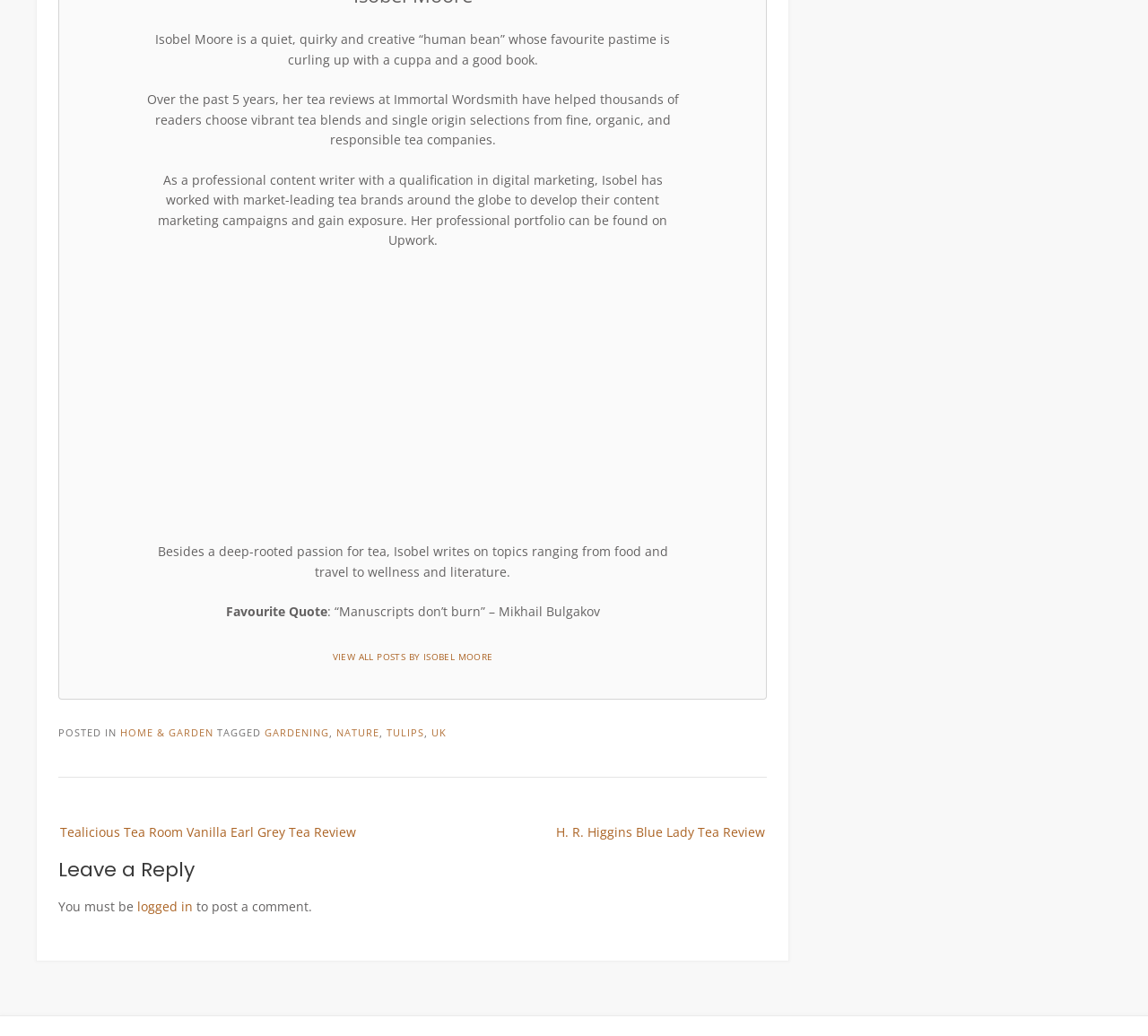Carefully examine the image and provide an in-depth answer to the question: Who is the author of the posts?

The author of the posts can be inferred from the text 'VIEW ALL POSTS BY ISOBEL MOORE' which suggests that Isobel Moore is the author of the posts.